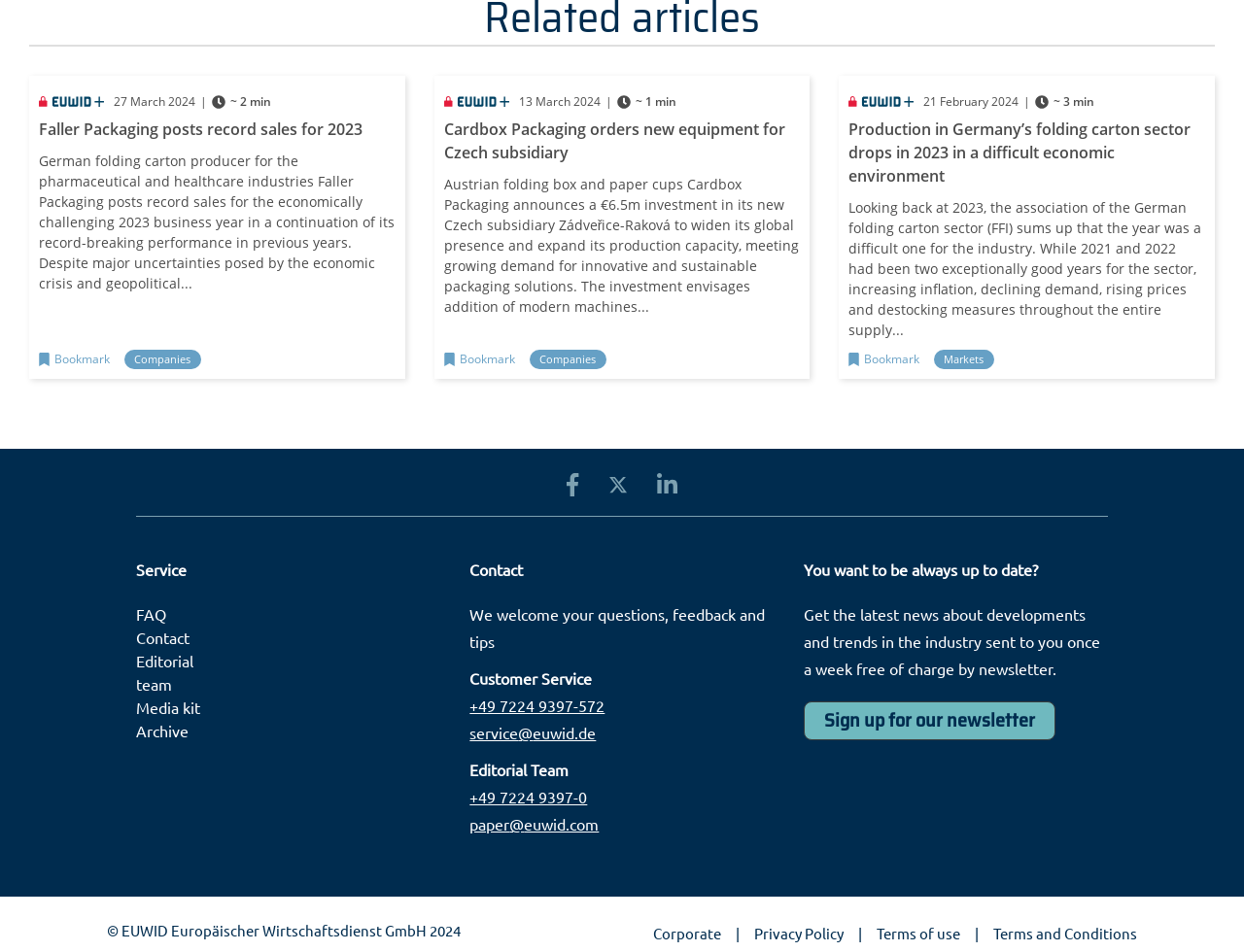Specify the bounding box coordinates of the element's area that should be clicked to execute the given instruction: "Check production in Germany's folding carton sector". The coordinates should be four float numbers between 0 and 1, i.e., [left, top, right, bottom].

[0.682, 0.124, 0.957, 0.196]